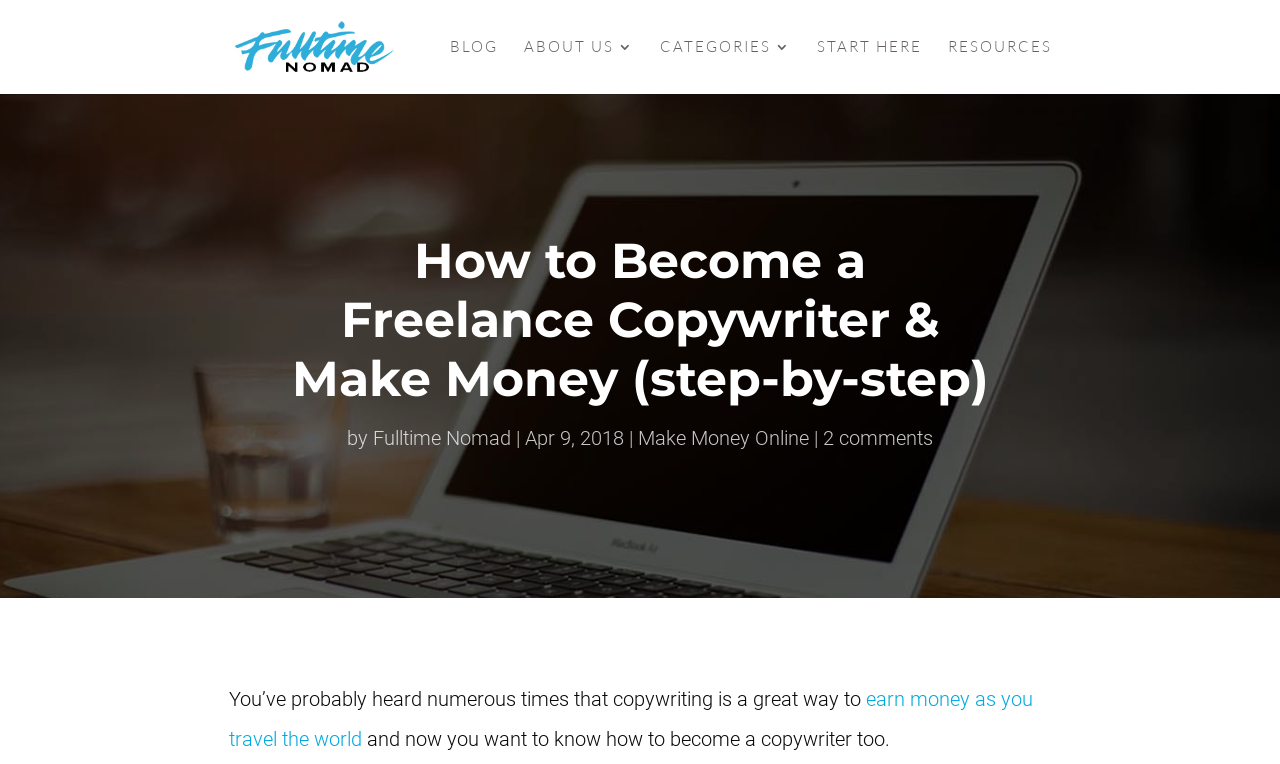Provide a brief response using a word or short phrase to this question:
What is the date of the article?

Apr 9, 2018